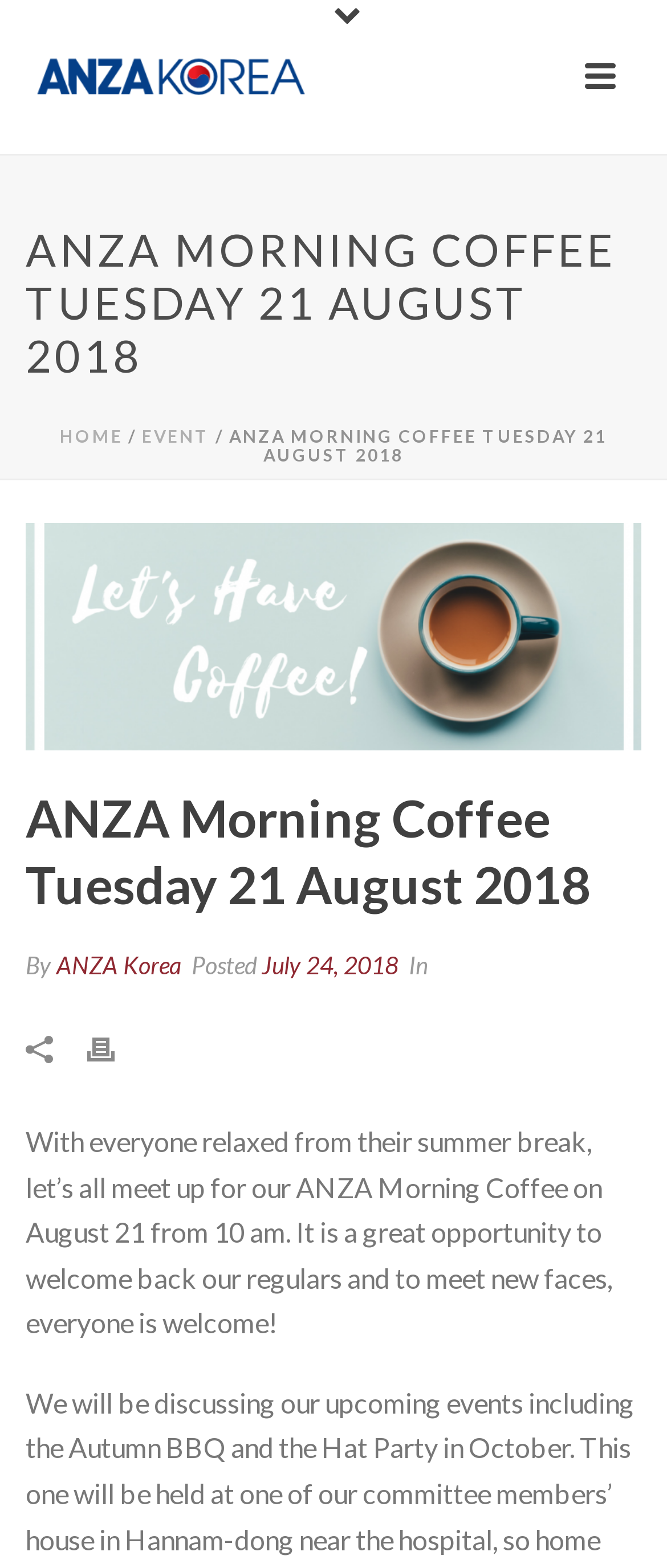What is the purpose of the ANZA Morning Coffee event?
Answer the question with as much detail as you can, using the image as a reference.

I found the answer by looking at the text 'It is a great opportunity to welcome back our regulars and to meet new faces, everyone is welcome!' which explains the purpose of the event.